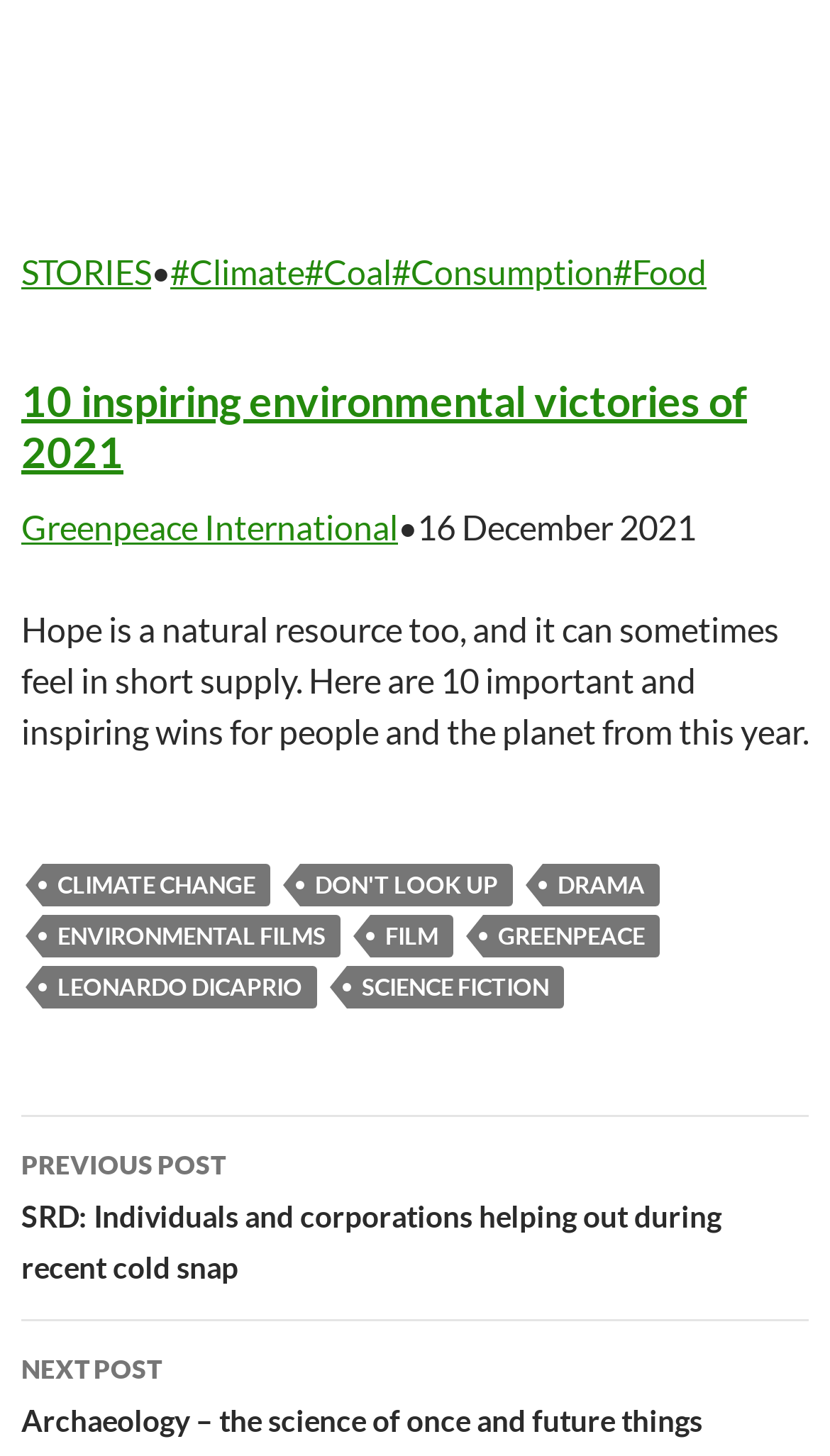Identify the bounding box coordinates of the region I need to click to complete this instruction: "Explore CLIMATE CHANGE".

[0.051, 0.593, 0.326, 0.623]